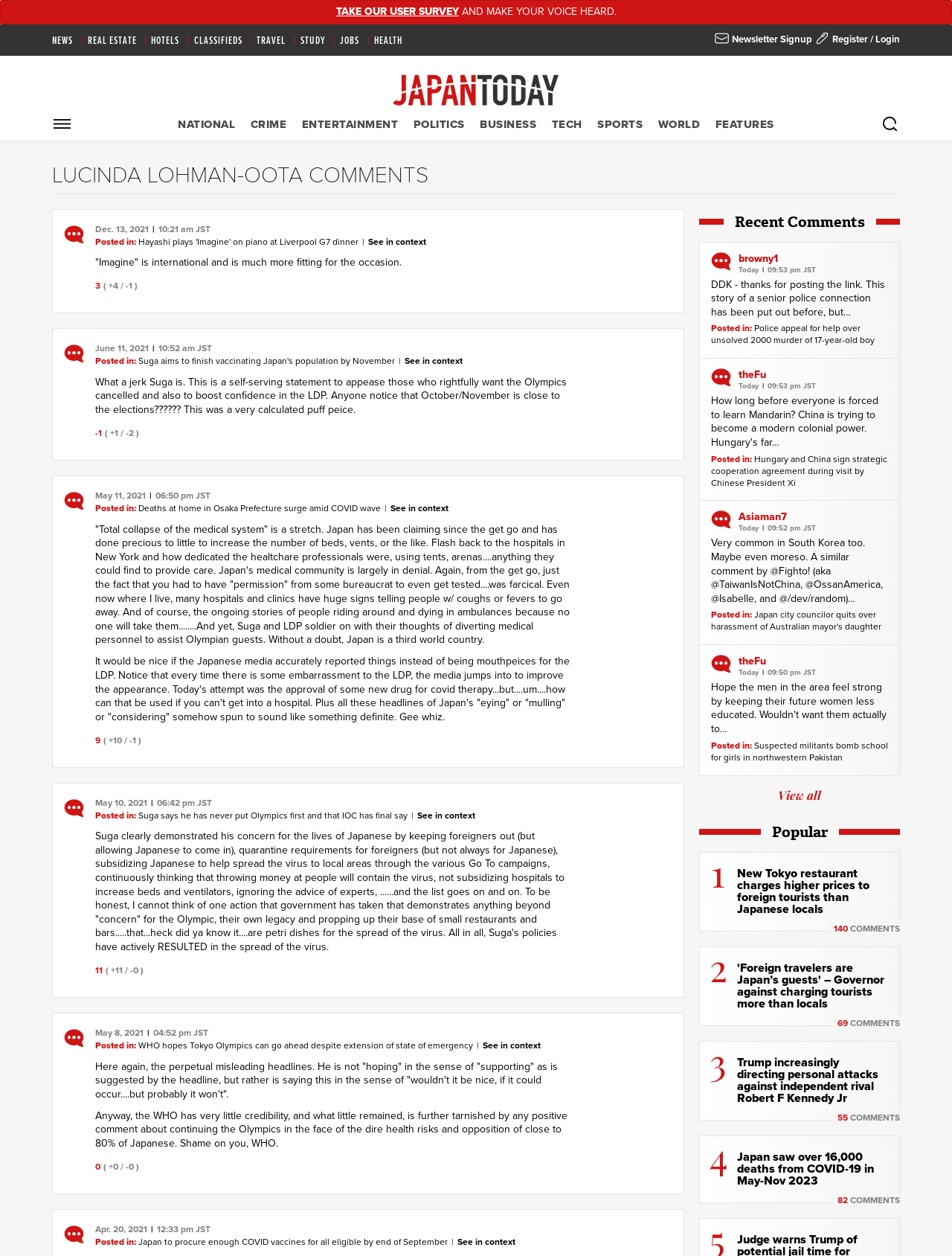Determine the bounding box coordinates of the region that needs to be clicked to achieve the task: "Sign up for the newsletter".

[0.75, 0.026, 0.853, 0.036]